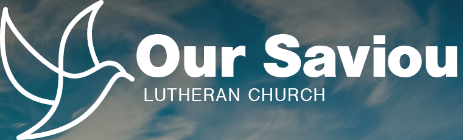What symbol is used to represent peace and spirituality?
Using the details shown in the screenshot, provide a comprehensive answer to the question.

A stylized white outline of a dove is accompanying the text, which is a common symbol used to represent peace and spirituality, conveying a sense of calmness and serenity.